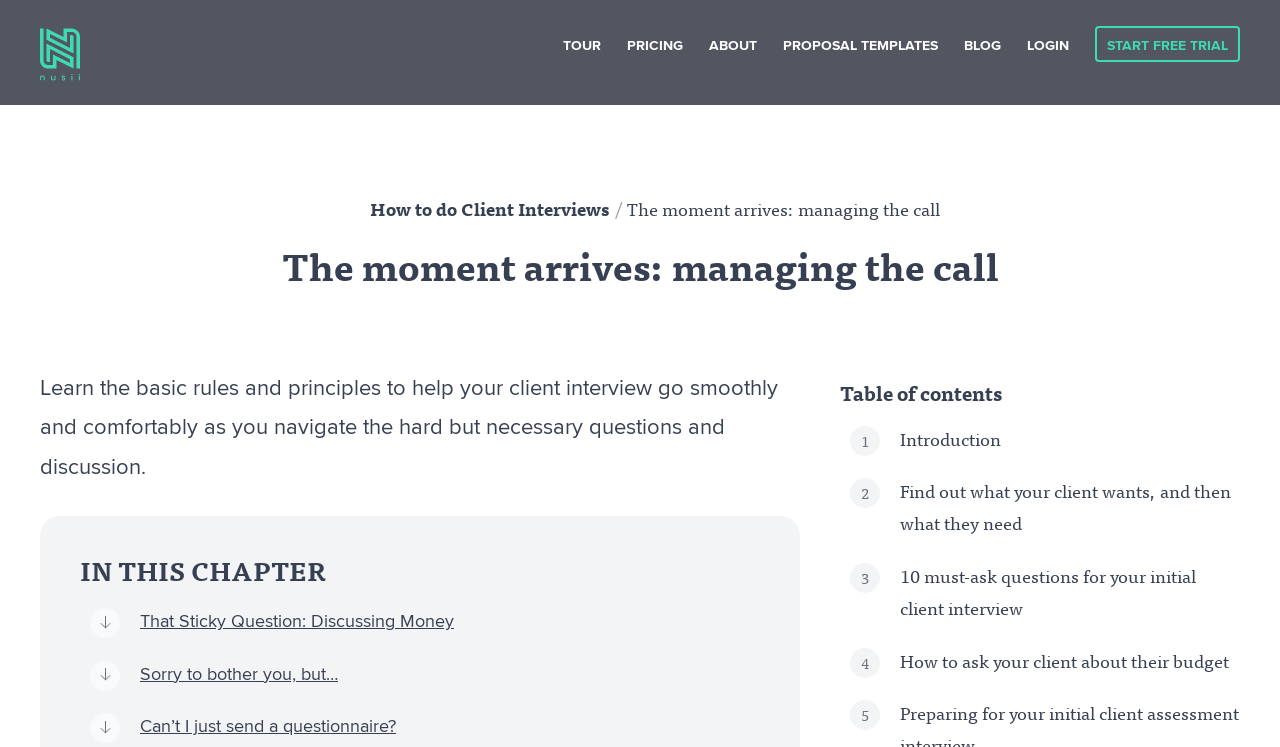Identify and provide the bounding box for the element described by: "Introduction".

[0.703, 0.579, 0.782, 0.603]